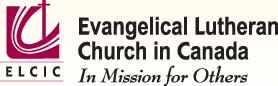What is the symbol combined with in the logo?
Give a detailed and exhaustive answer to the question.

The caption states that the stylized symbol in the logo combines elements of the Christian faith, including a cross, which is a prominent symbol in Christianity.